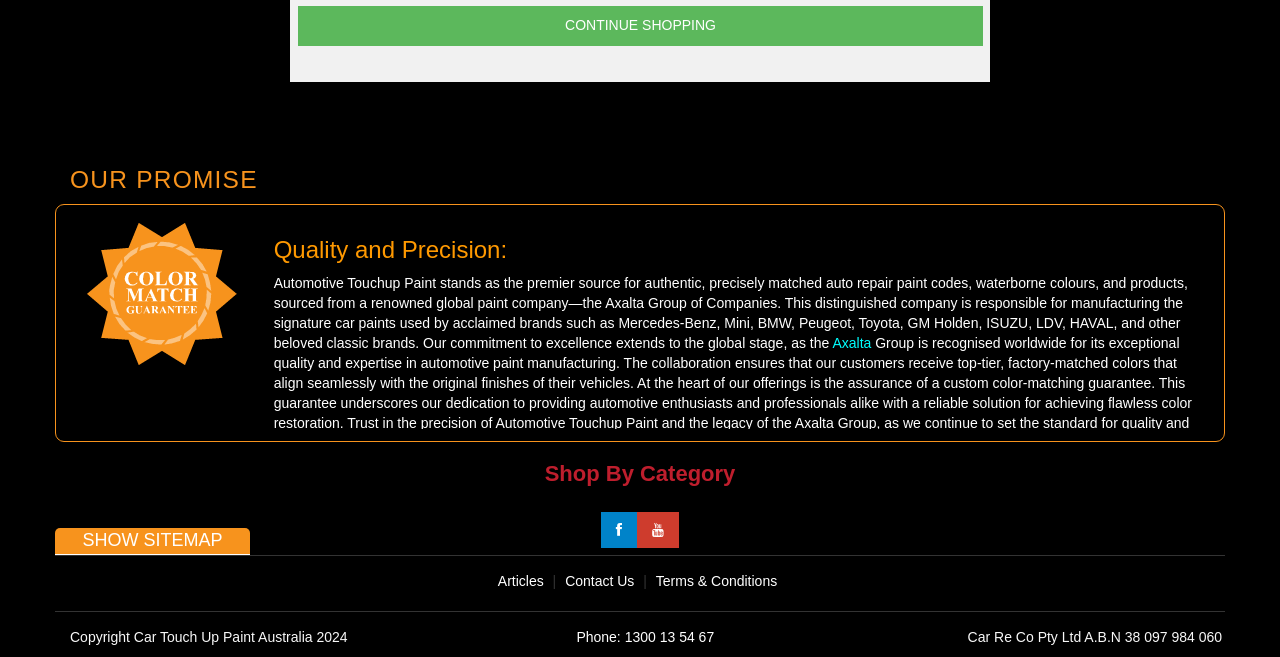What is the name of the renowned global paint company?
Provide an in-depth answer to the question, covering all aspects.

The name of the renowned global paint company is mentioned in the text as Axalta Group, which is responsible for manufacturing the signature car paints used by acclaimed brands such as Mercedes-Benz, Mini, BMW, and others.